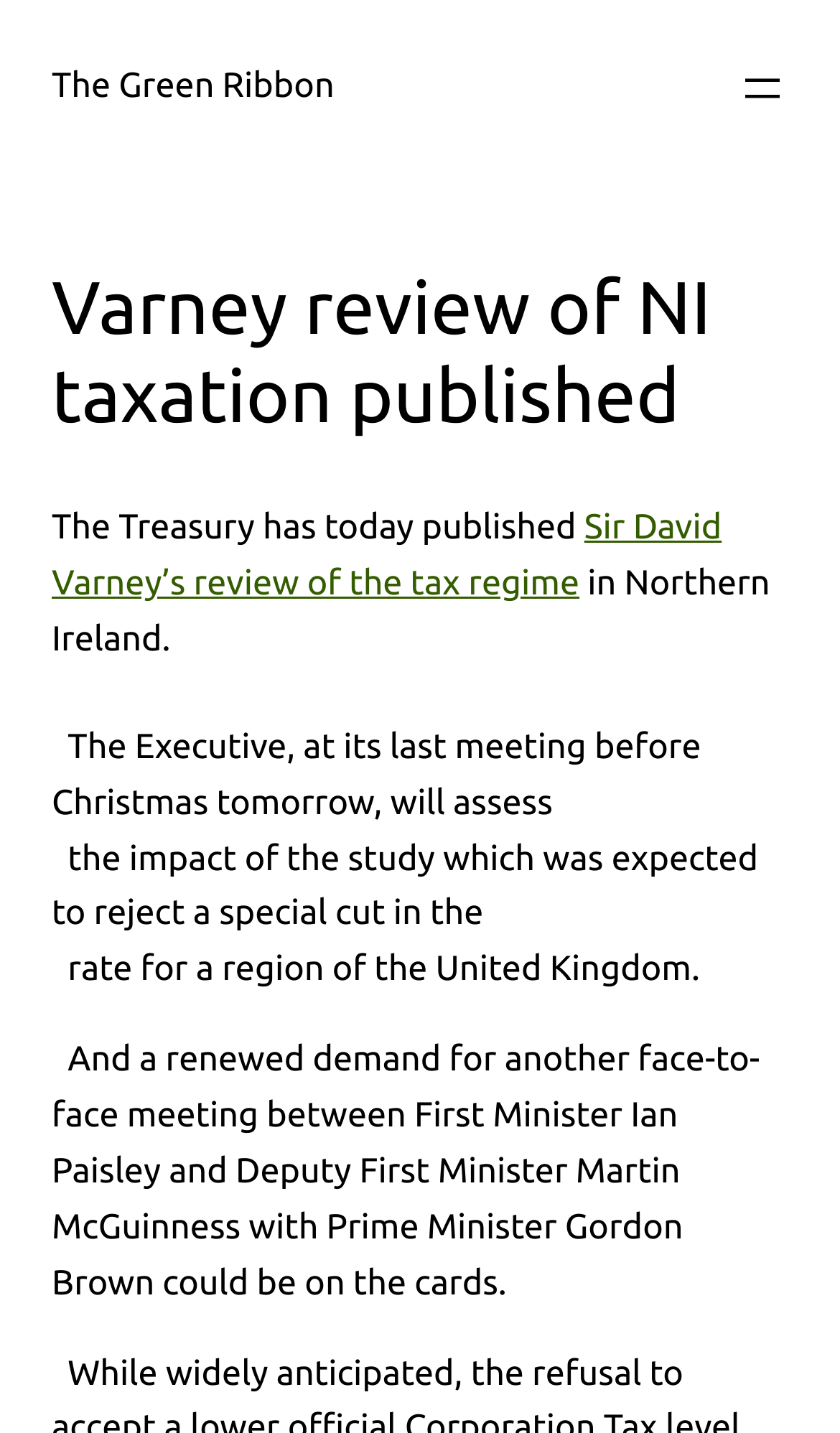Use a single word or phrase to answer the question: What is the event mentioned to be happening tomorrow?

The Executive meeting